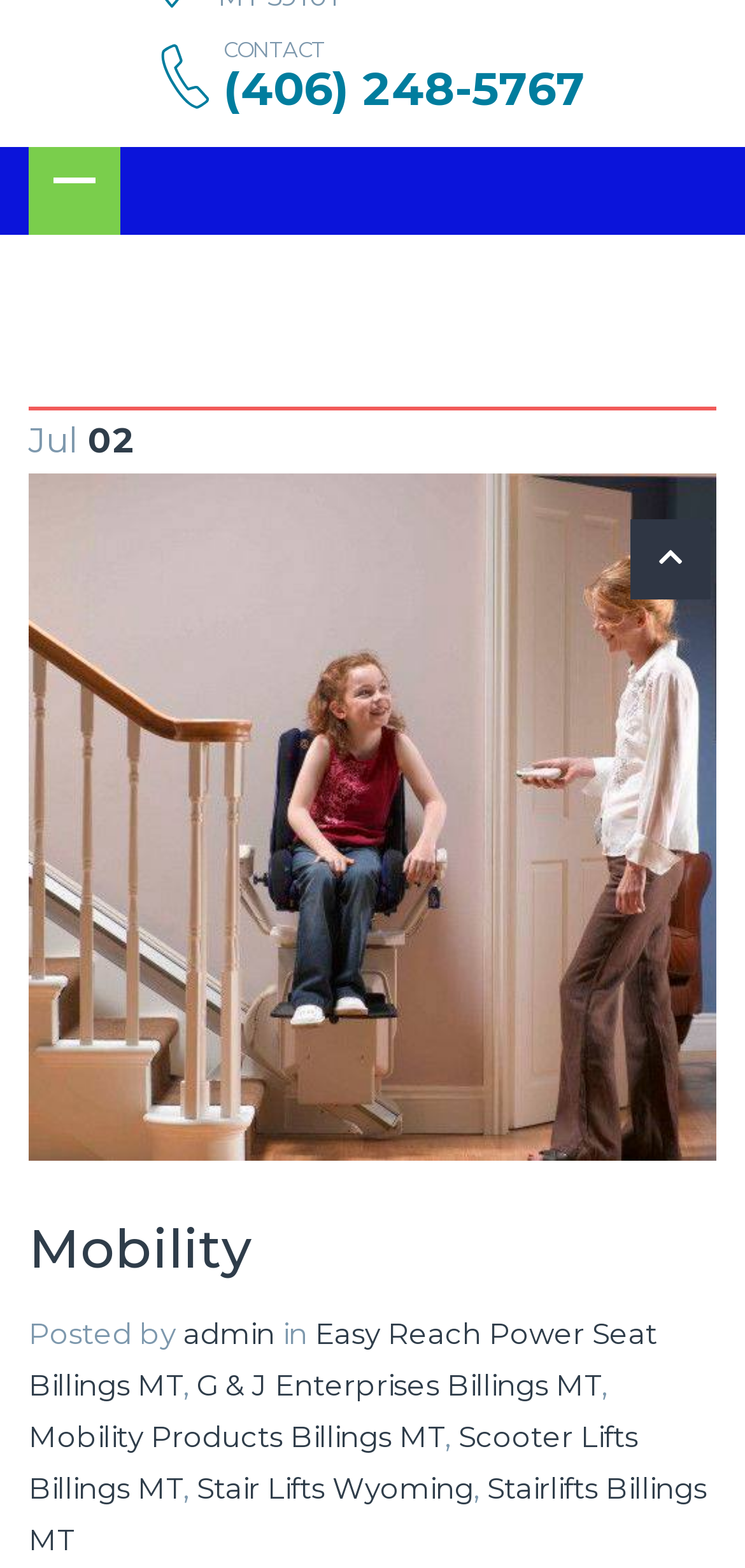Identify the bounding box for the UI element described as: "Leave a comment". Ensure the coordinates are four float numbers between 0 and 1, formatted as [left, top, right, bottom].

None